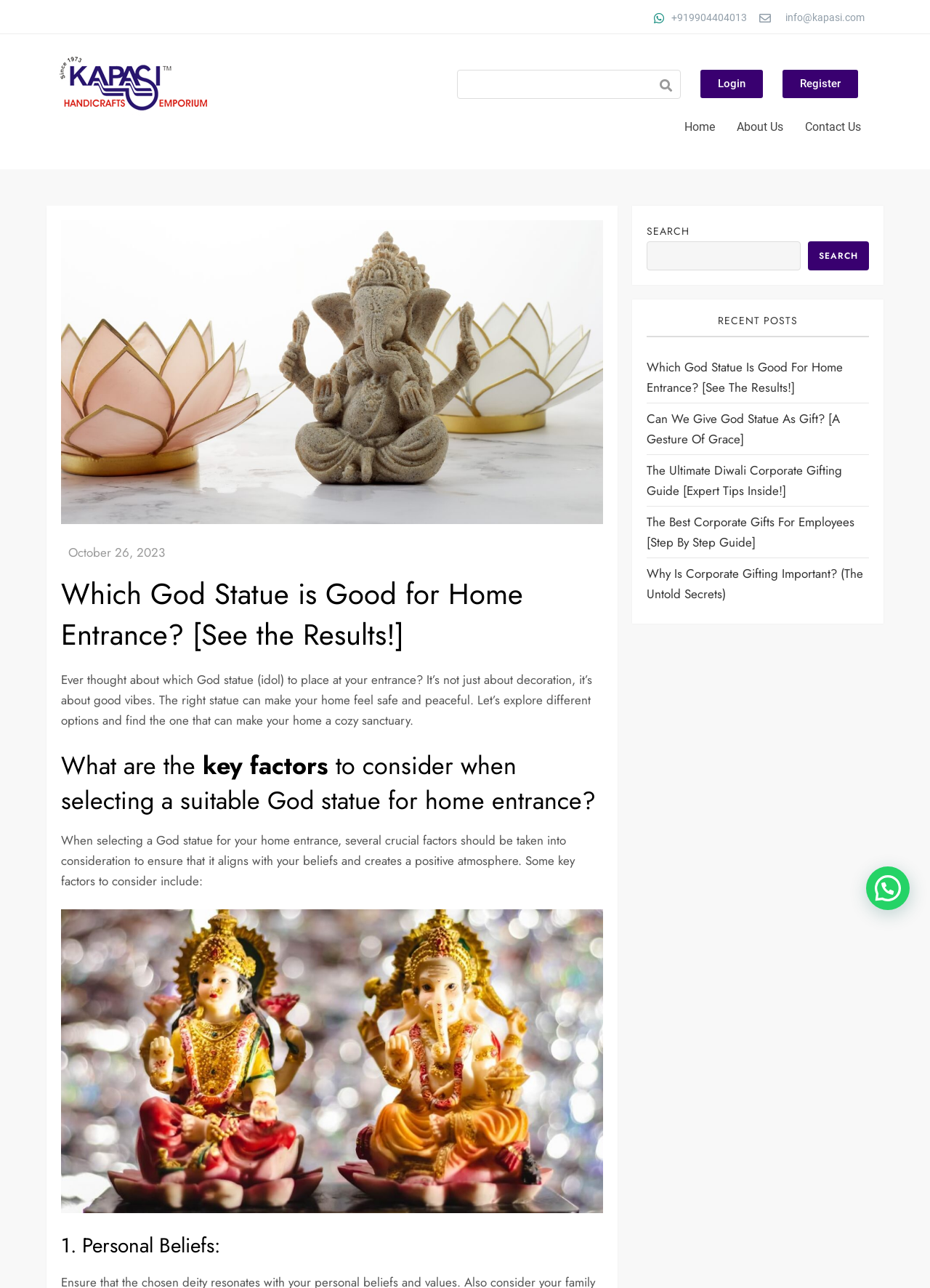Indicate the bounding box coordinates of the clickable region to achieve the following instruction: "login to the account."

[0.753, 0.054, 0.82, 0.076]